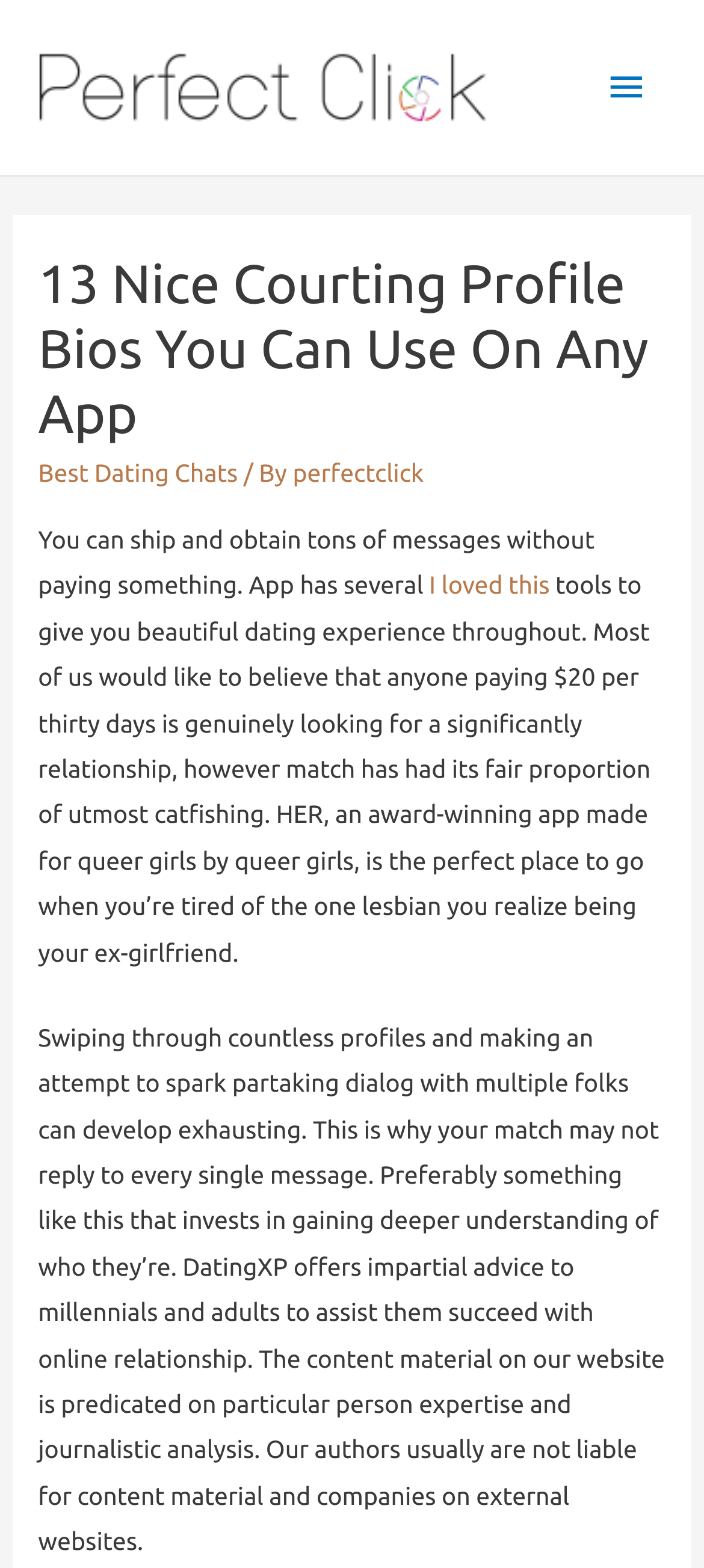Given the description of a UI element: "Main Menu", identify the bounding box coordinates of the matching element in the webpage screenshot.

[0.83, 0.028, 0.949, 0.084]